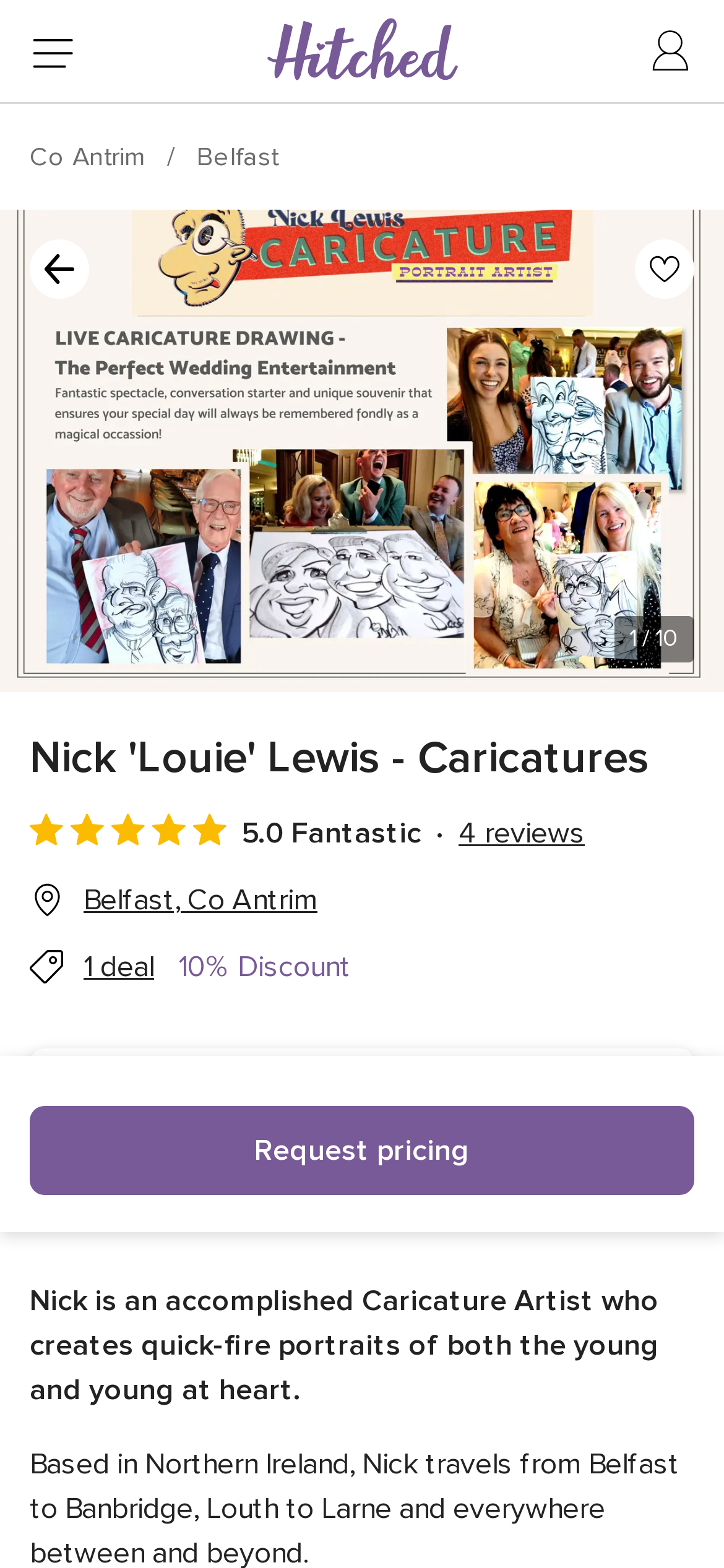Identify and provide the text content of the webpage's primary headline.

Nick 'Louie' Lewis - Caricatures